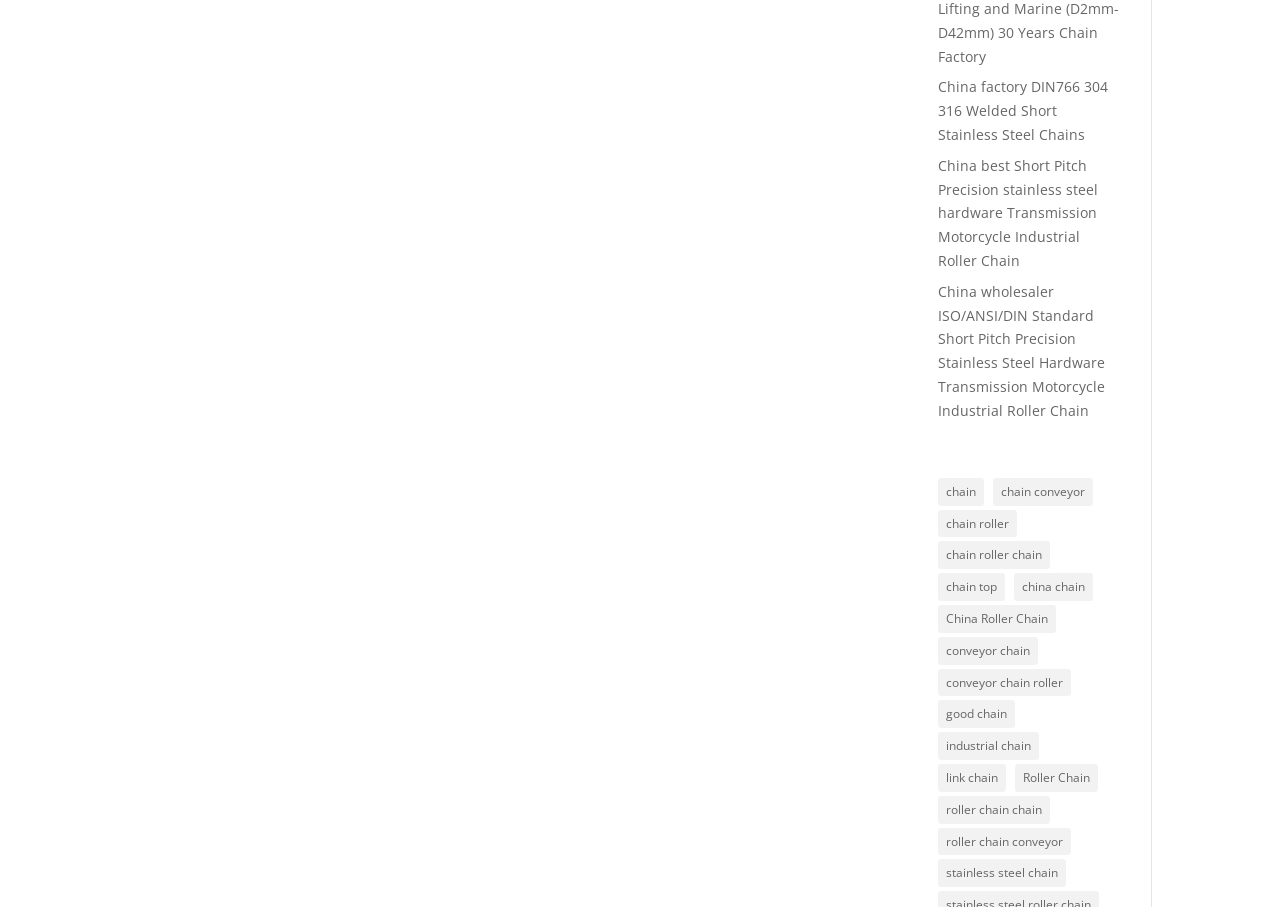Determine the bounding box coordinates of the clickable region to execute the instruction: "View industrial chain items". The coordinates should be four float numbers between 0 and 1, denoted as [left, top, right, bottom].

[0.733, 0.807, 0.812, 0.838]